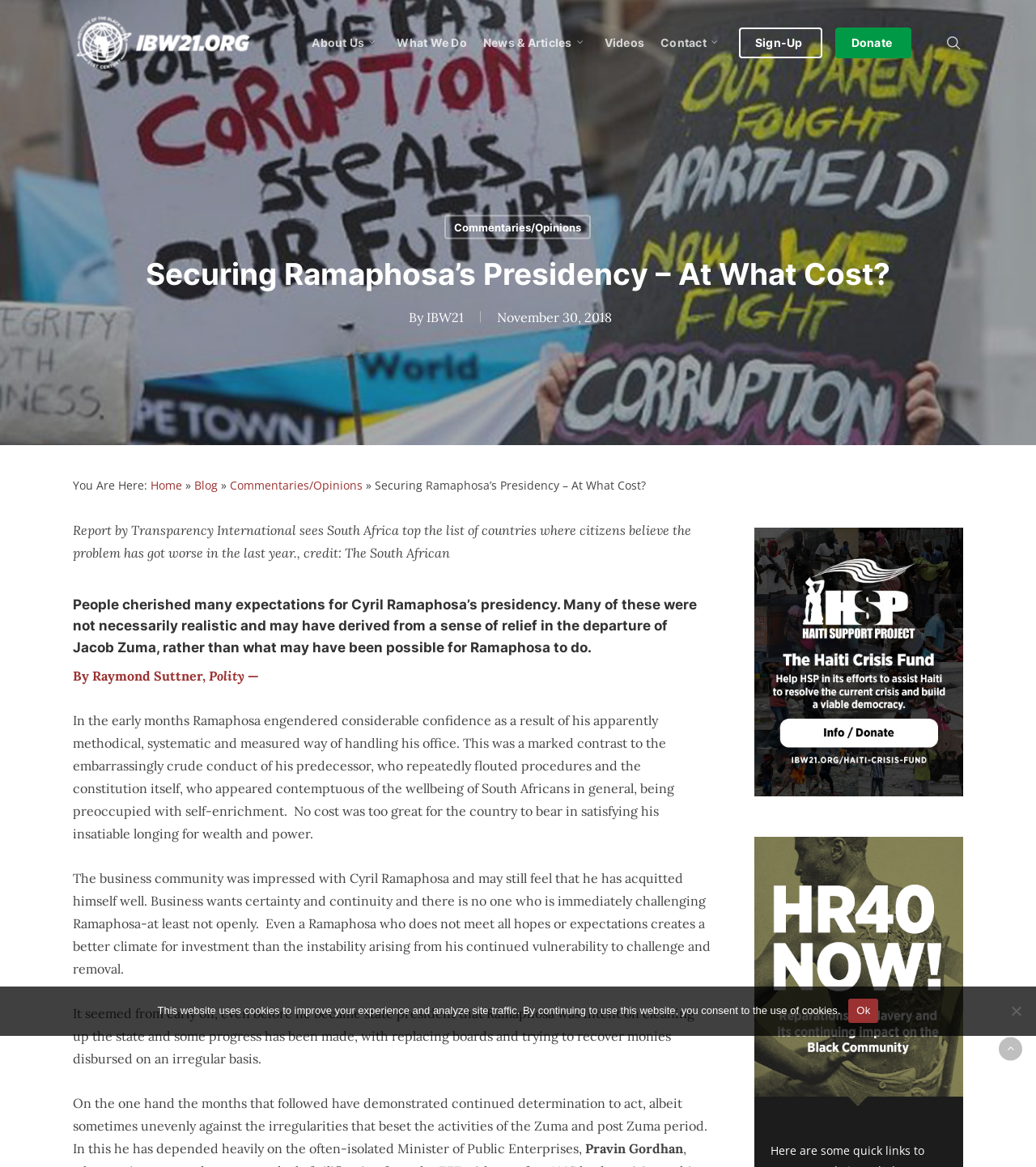Please use the details from the image to answer the following question comprehensively:
What is the name of the minister mentioned in the article?

I found the answer by reading the text on the webpage, which mentions the Minister of Public Enterprises, Pravin Gordhan, as someone who has been working with Cyril Ramaphosa to clean up the state.